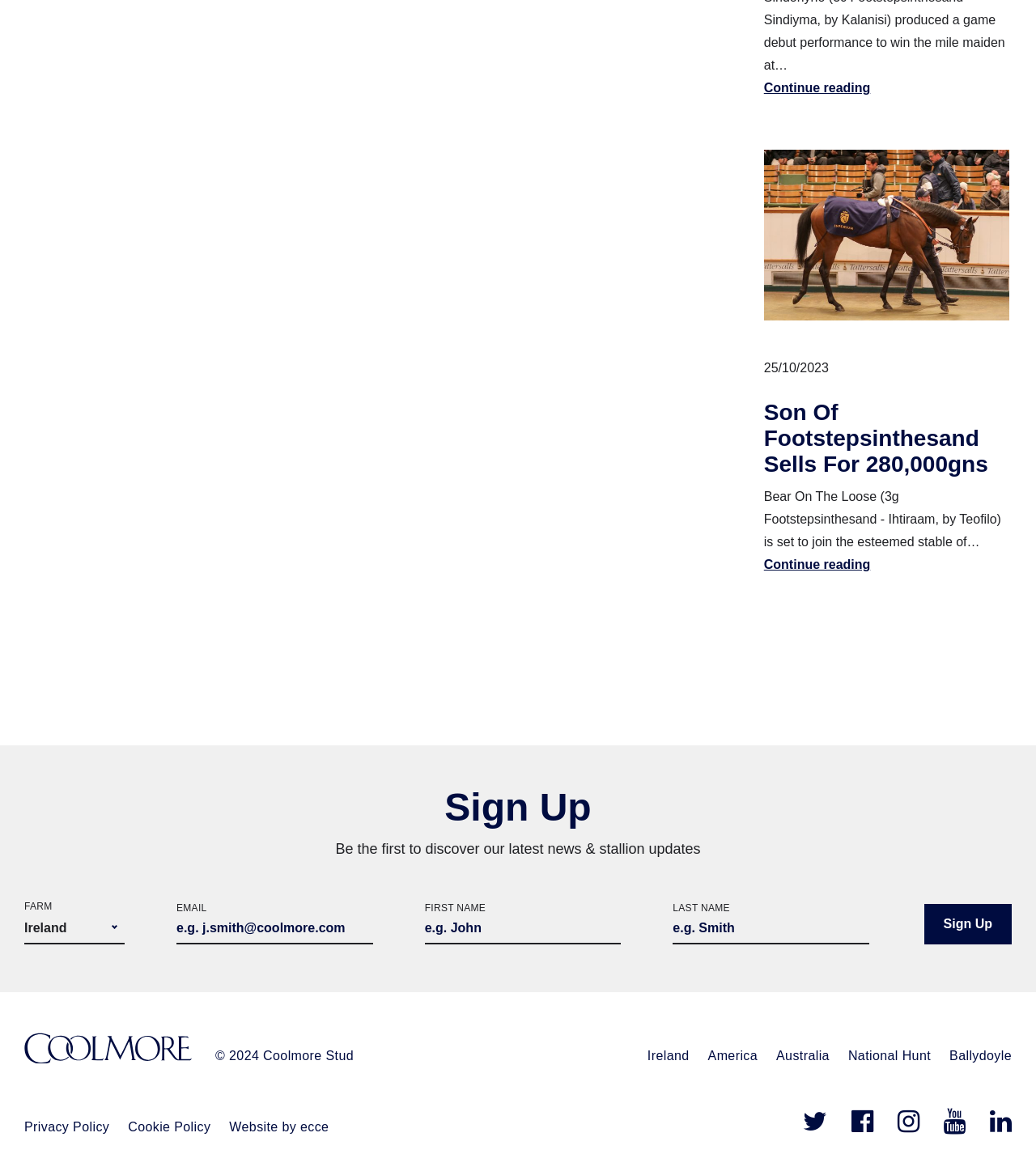Identify the bounding box of the UI component described as: "Coolmore".

[0.023, 0.882, 0.185, 0.911]